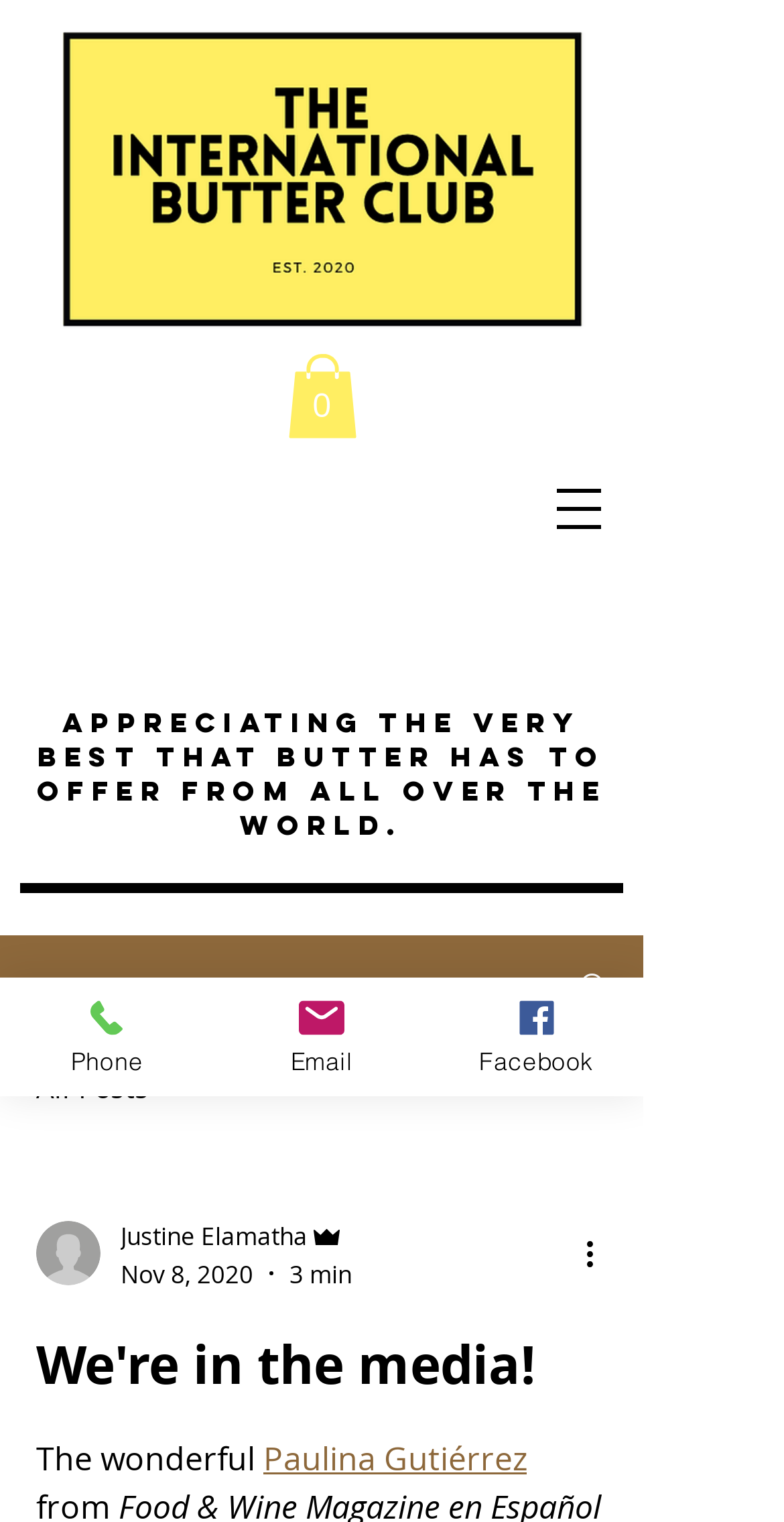Please determine the bounding box coordinates for the element with the description: "Subscribe".

None